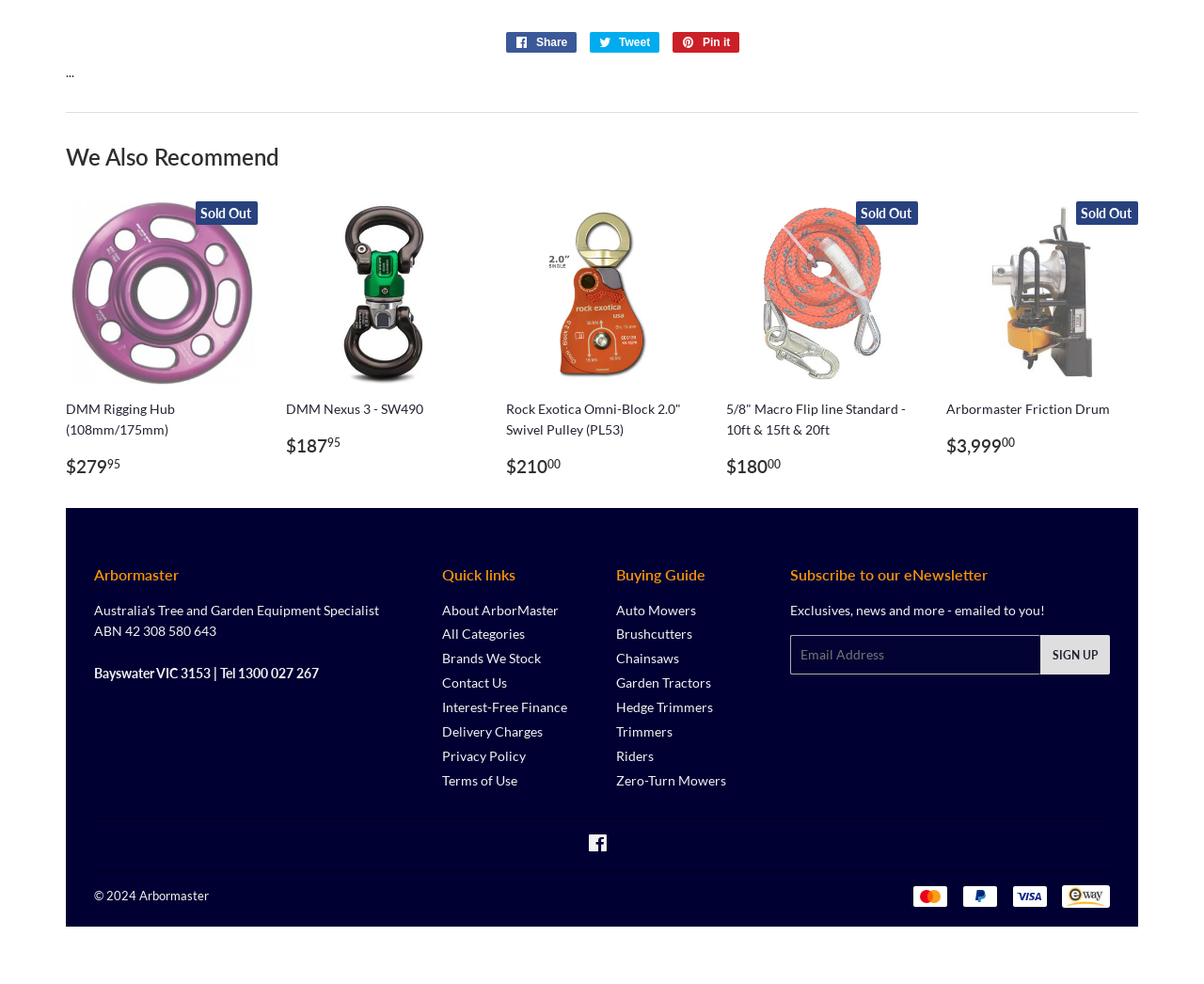Determine the bounding box coordinates of the UI element described below. Use the format (top-left x, top-left y, bottom-right x, bottom-right y) with floating point numbers between 0 and 1: Interest-Free Finance

[0.367, 0.71, 0.471, 0.727]